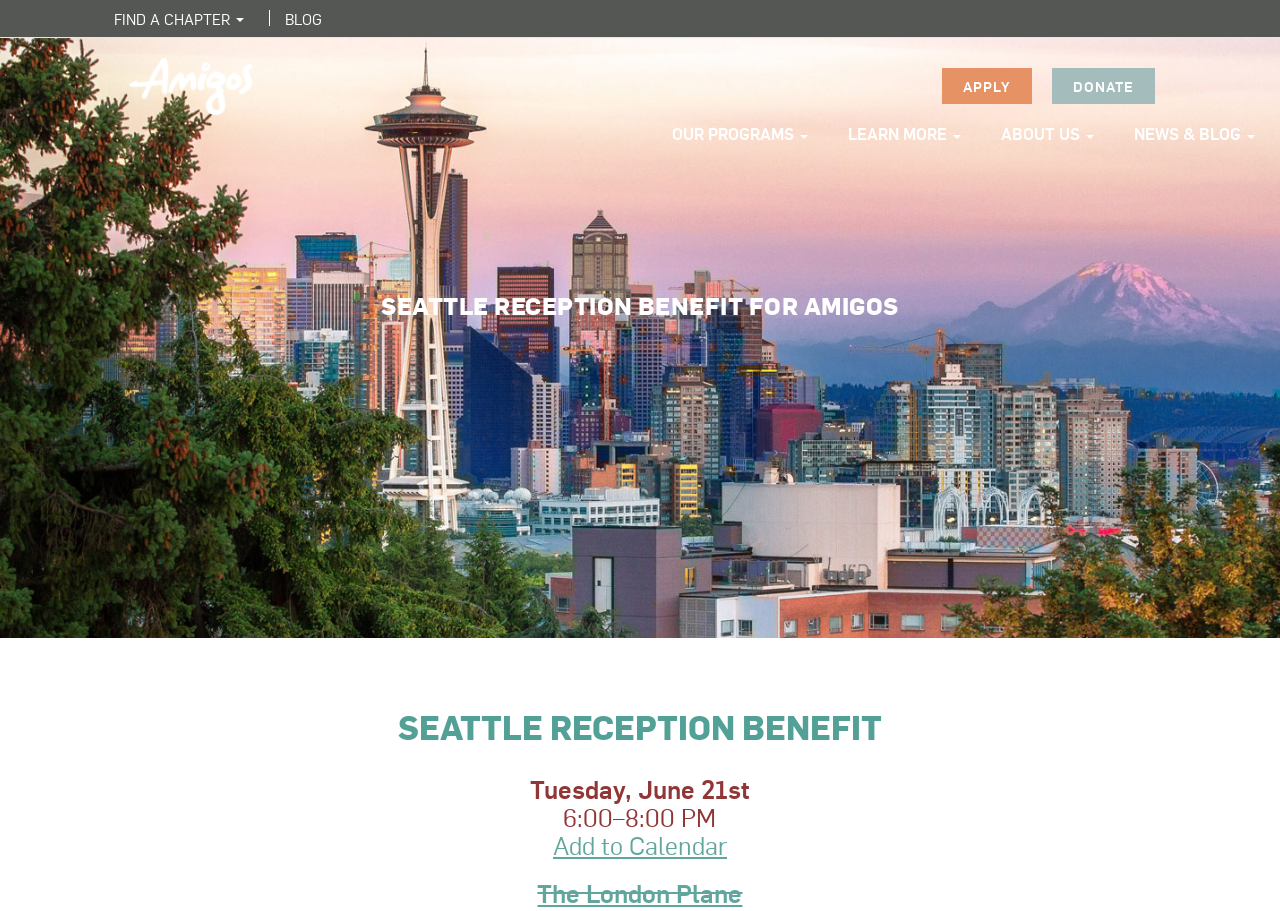Answer the following in one word or a short phrase: 
How many menu items are there?

4